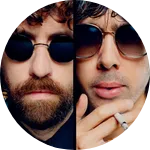Explain the contents of the image with as much detail as possible.

The image features a close-up portrait of the musical duo Crookers, known for their dynamic blend of electronic music and hip hop influences. The artists are pictured side by side, both wearing stylish sunglasses, which adds to their cool and edgy vibe. The individual on the left has a notable beard, while the other has a clean-shaven look with a cigarette in hand, conveying a laid-back yet artistic persona. This image captures the essence of Crookers' musical journey since their formation in 2003, highlighting their collaborative spirit and innovative approach to dance music. The duo is recognized for their energetic performances and remixes, embodying the lively spirit of the electro house genre.